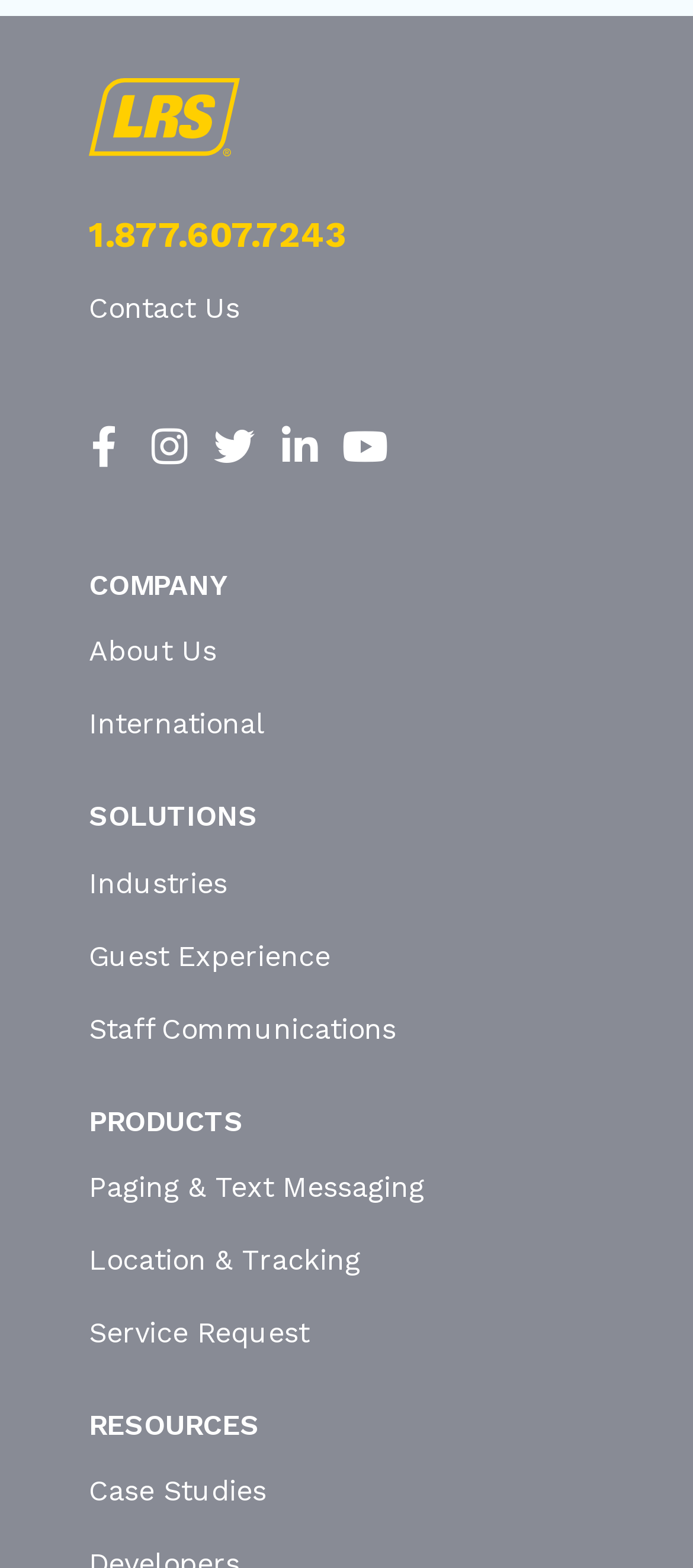Give a concise answer of one word or phrase to the question: 
What is the second product offered?

Location & Tracking